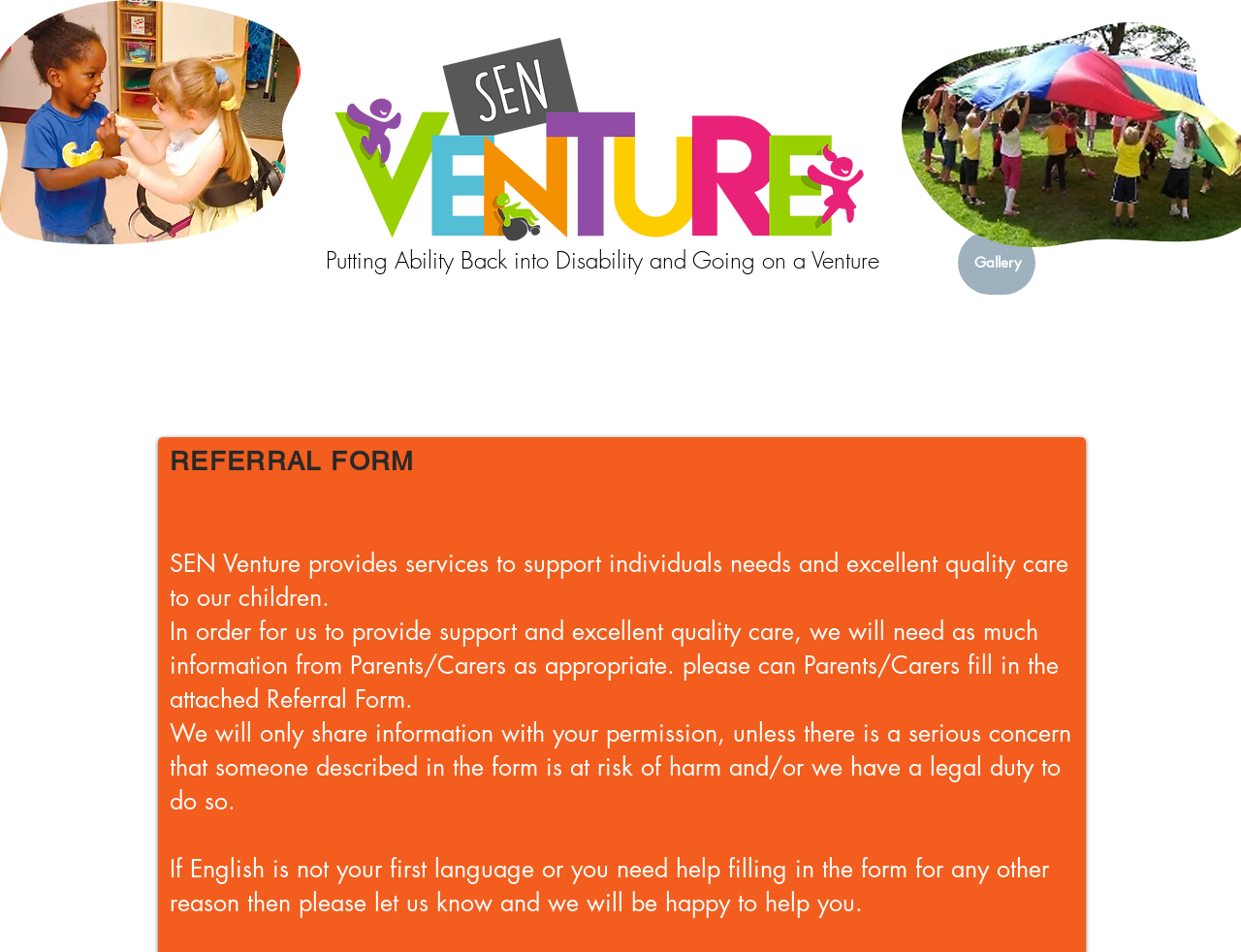Locate the primary headline on the webpage and provide its text.

Putting Ability Back into Disability and Going on a Venture